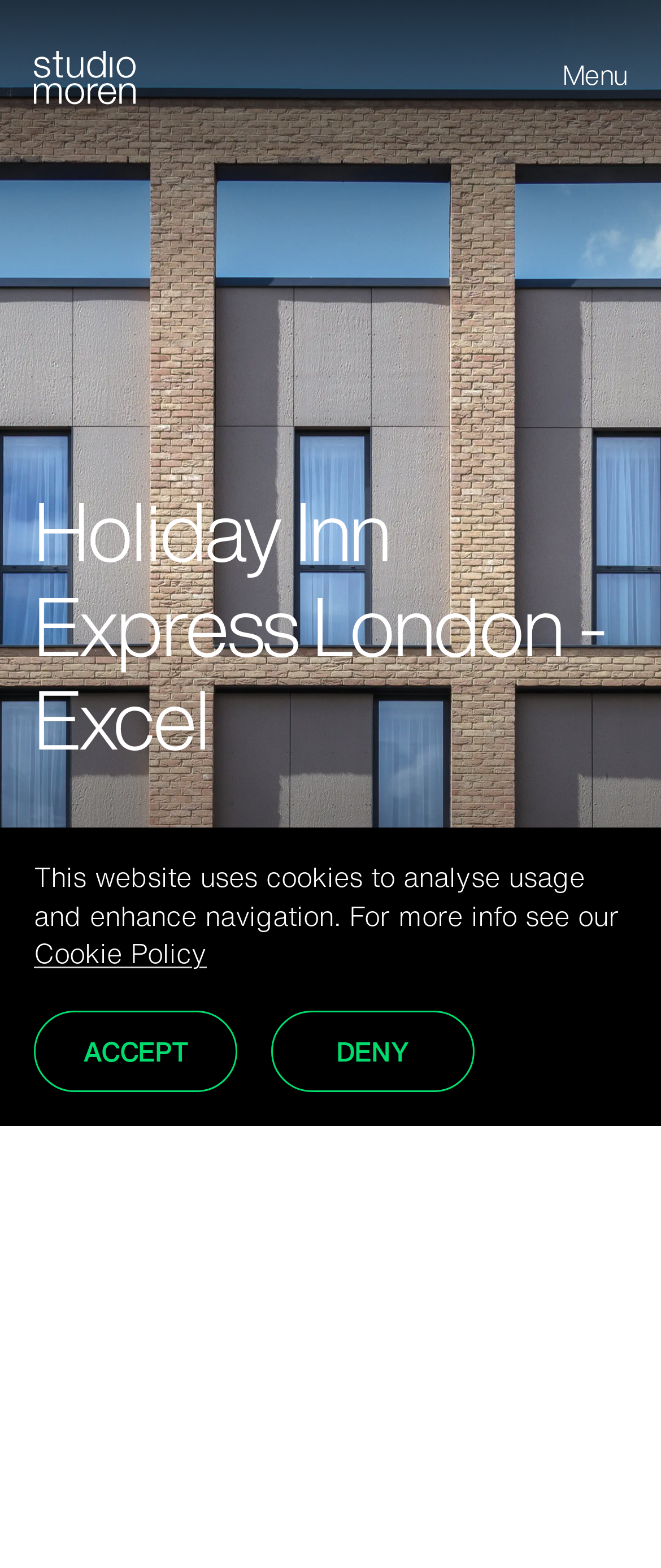Provide a one-word or one-phrase answer to the question:
What is the hotel located in?

The heart of London Docklands